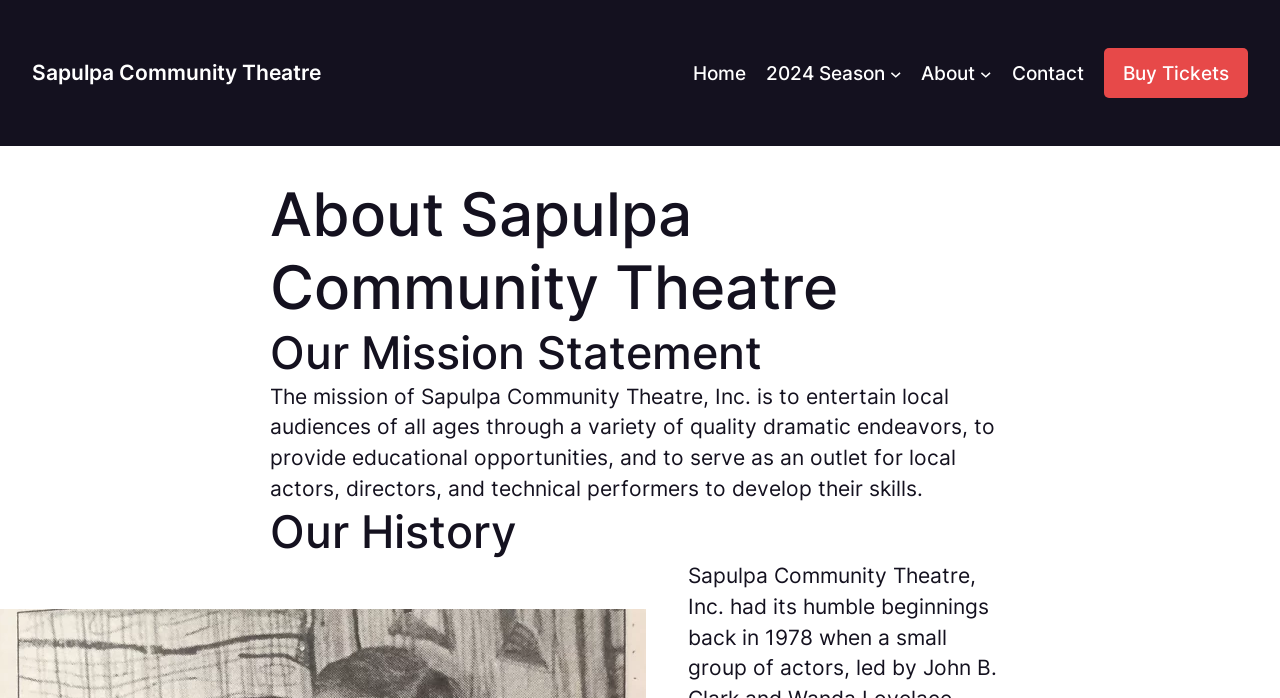Give an in-depth explanation of the webpage layout and content.

The webpage is about Sapulpa Community Theatre, with a prominent heading at the top left corner displaying the theatre's name. Below this heading, there is a navigation menu with links to different sections of the website, including "Home", "2024 Season", "About", "Contact", and "Buy Tickets". The "2024 Season" and "About" links have corresponding submenu buttons next to them.

The main content of the page is divided into three sections, each with its own heading. The first section is titled "About Sapulpa Community Theatre" and is located at the top center of the page. The second section is titled "Our Mission Statement" and is positioned below the first section. This section contains a paragraph of text that describes the theatre's mission, which is to entertain local audiences, provide educational opportunities, and serve as an outlet for local performers to develop their skills.

The third section is titled "Our History" and is located at the bottom center of the page. There are no images on the page. Overall, the layout is simple and easy to navigate, with clear headings and concise text.